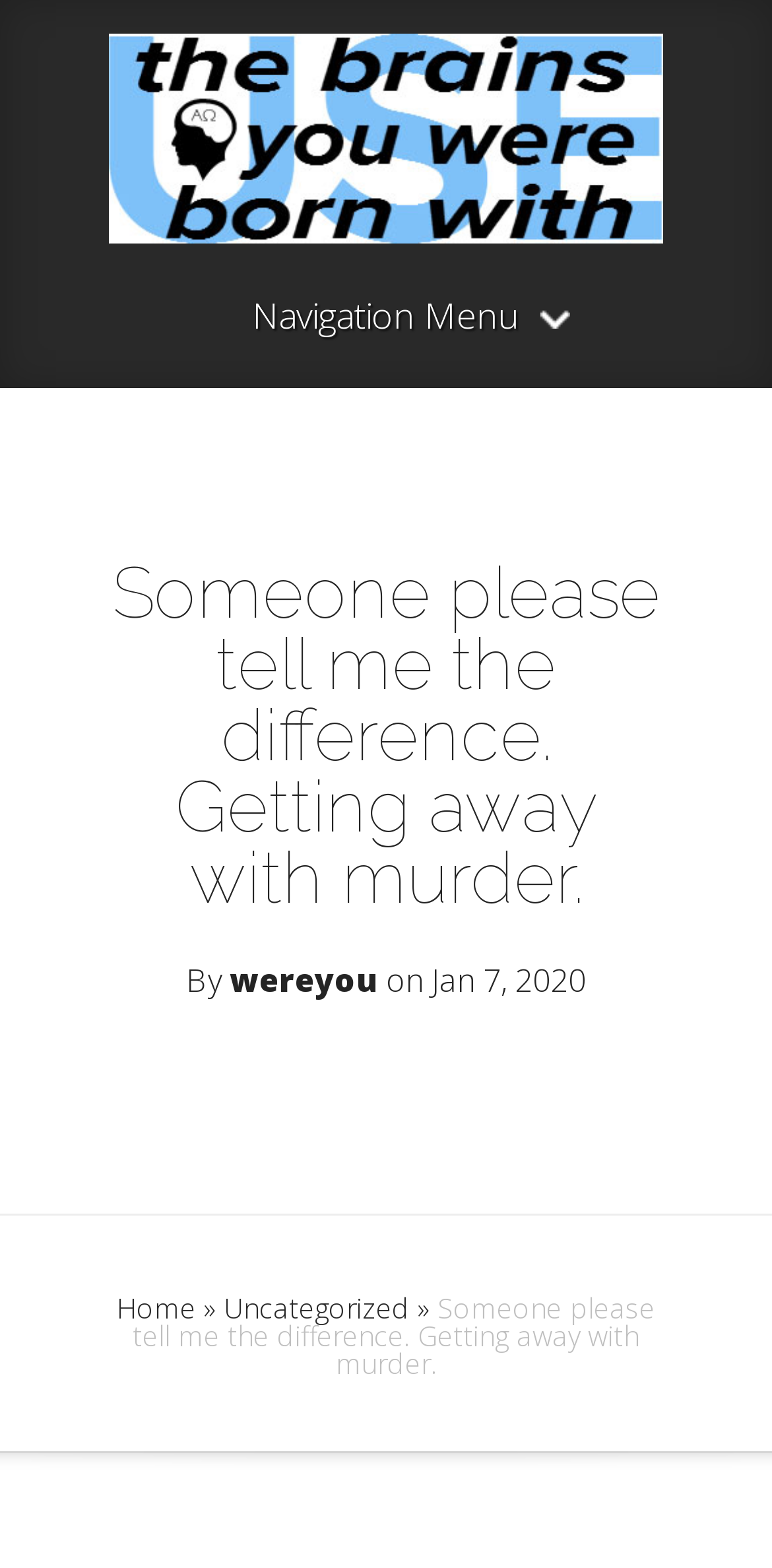For the following element description, predict the bounding box coordinates in the format (top-left x, top-left y, bottom-right x, bottom-right y). All values should be floating point numbers between 0 and 1. Description: parent_node: Navigation Menu

[0.141, 0.163, 0.859, 0.194]